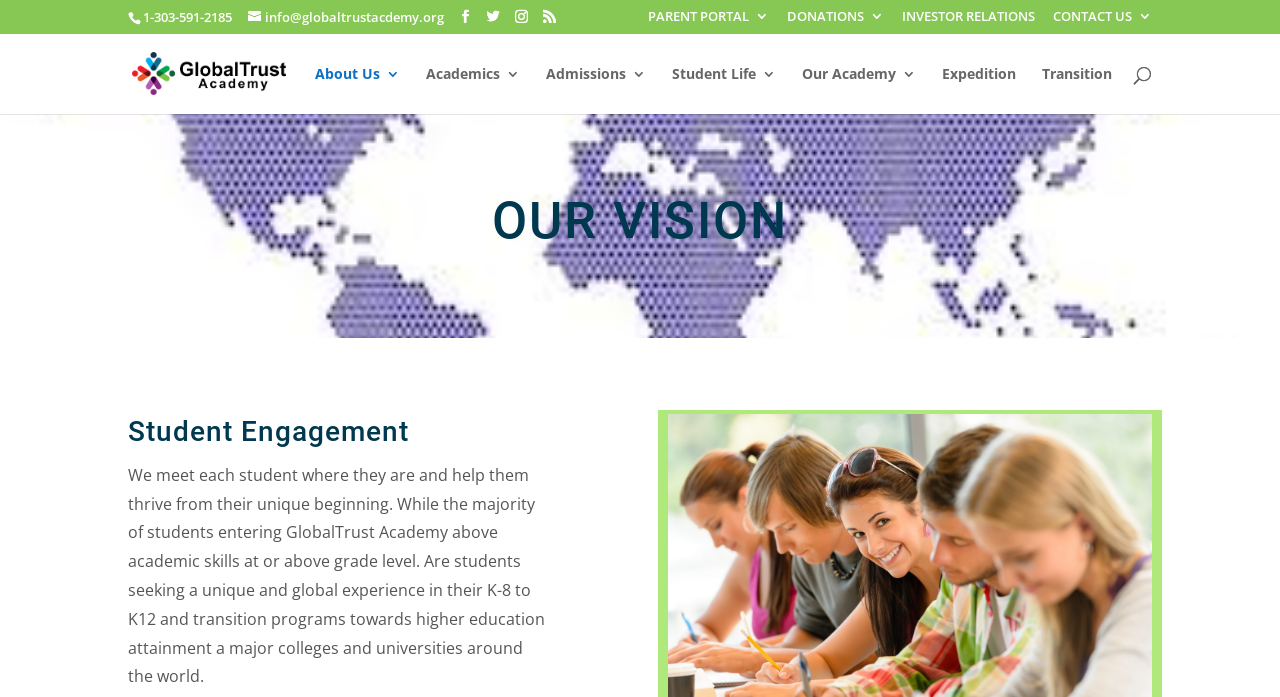What is the main theme of the webpage?
Based on the image, answer the question with as much detail as possible.

I found the main theme by looking at the heading elements on the webpage, where I saw a heading element with the text 'OUR VISION'.